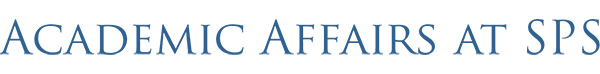Elaborate on all the elements present in the image.

The image features the logo of "Academic Affairs at SPS" presented in an elegant serif font. The text is displayed in a deep blue color, underscoring the professionalism and academic integrity of the institution. This logo is prominently positioned, indicating its importance as a foundational element of the branding for the School of Professional Studies (SPS) at Columbia University. It reflects the department's commitment to fostering academic excellence and support for its community.